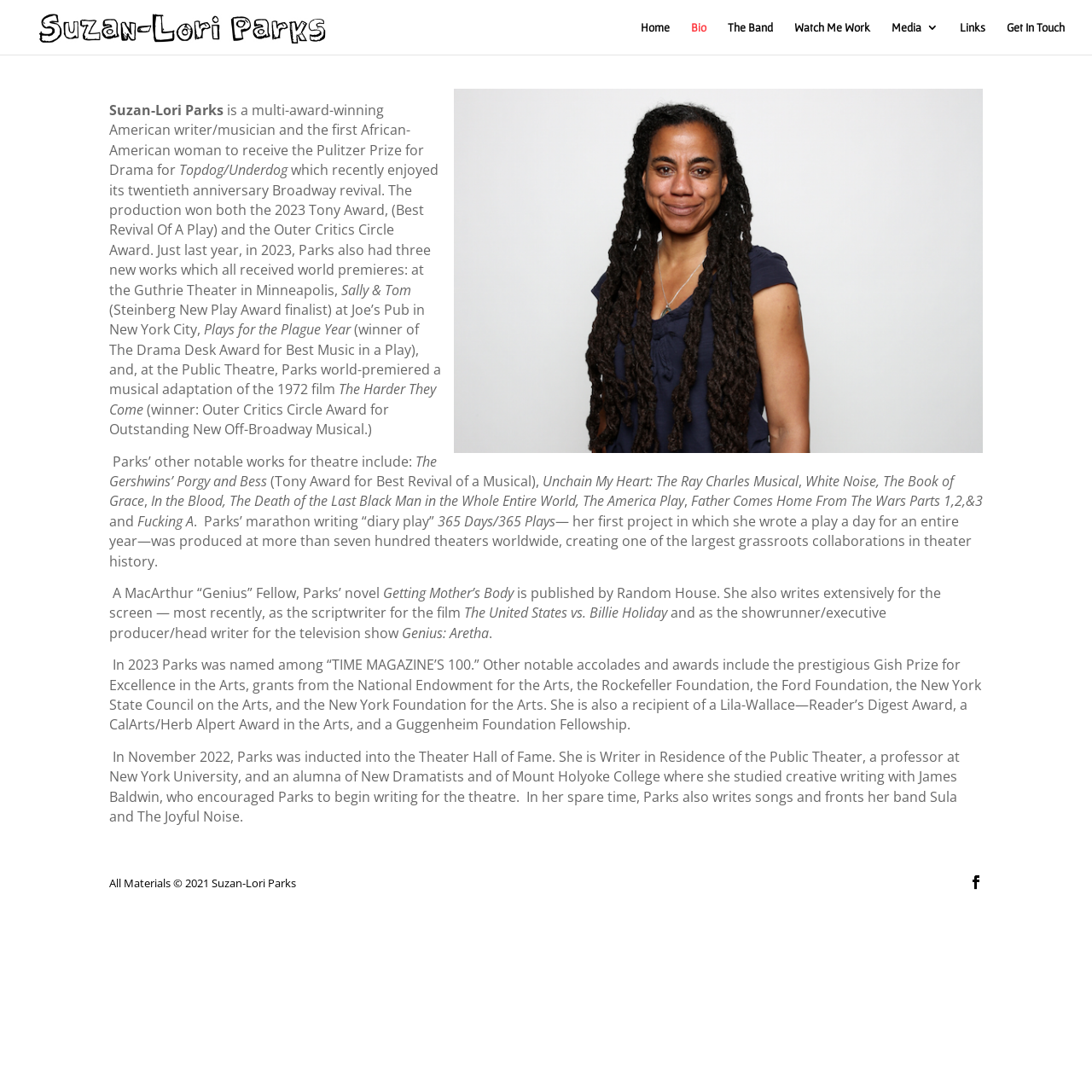Could you provide the bounding box coordinates for the portion of the screen to click to complete this instruction: "Click on the link to Suzan-Lori Parks' homepage"?

[0.587, 0.02, 0.613, 0.05]